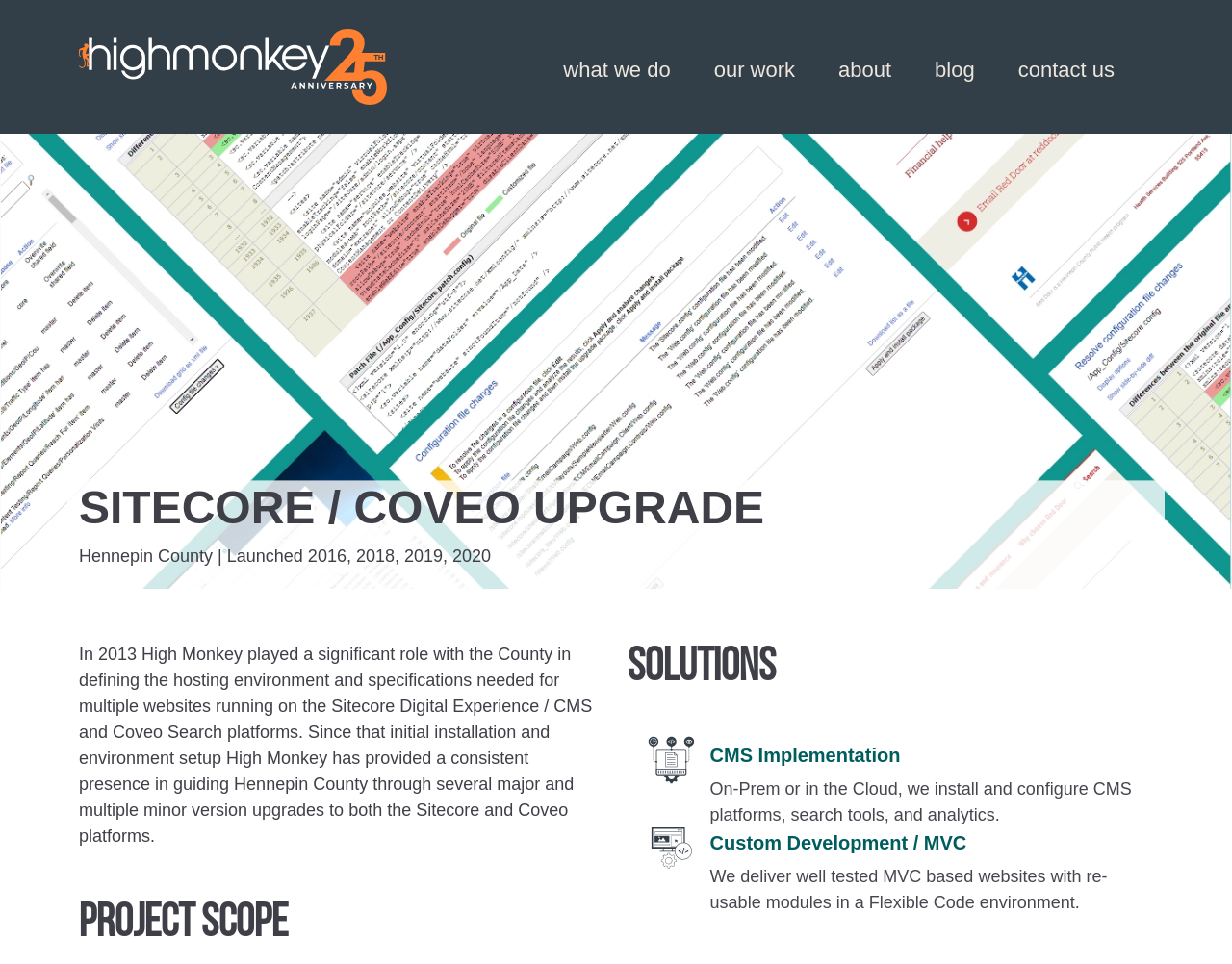How many years are mentioned in the project scope? Examine the screenshot and reply using just one word or a brief phrase.

4